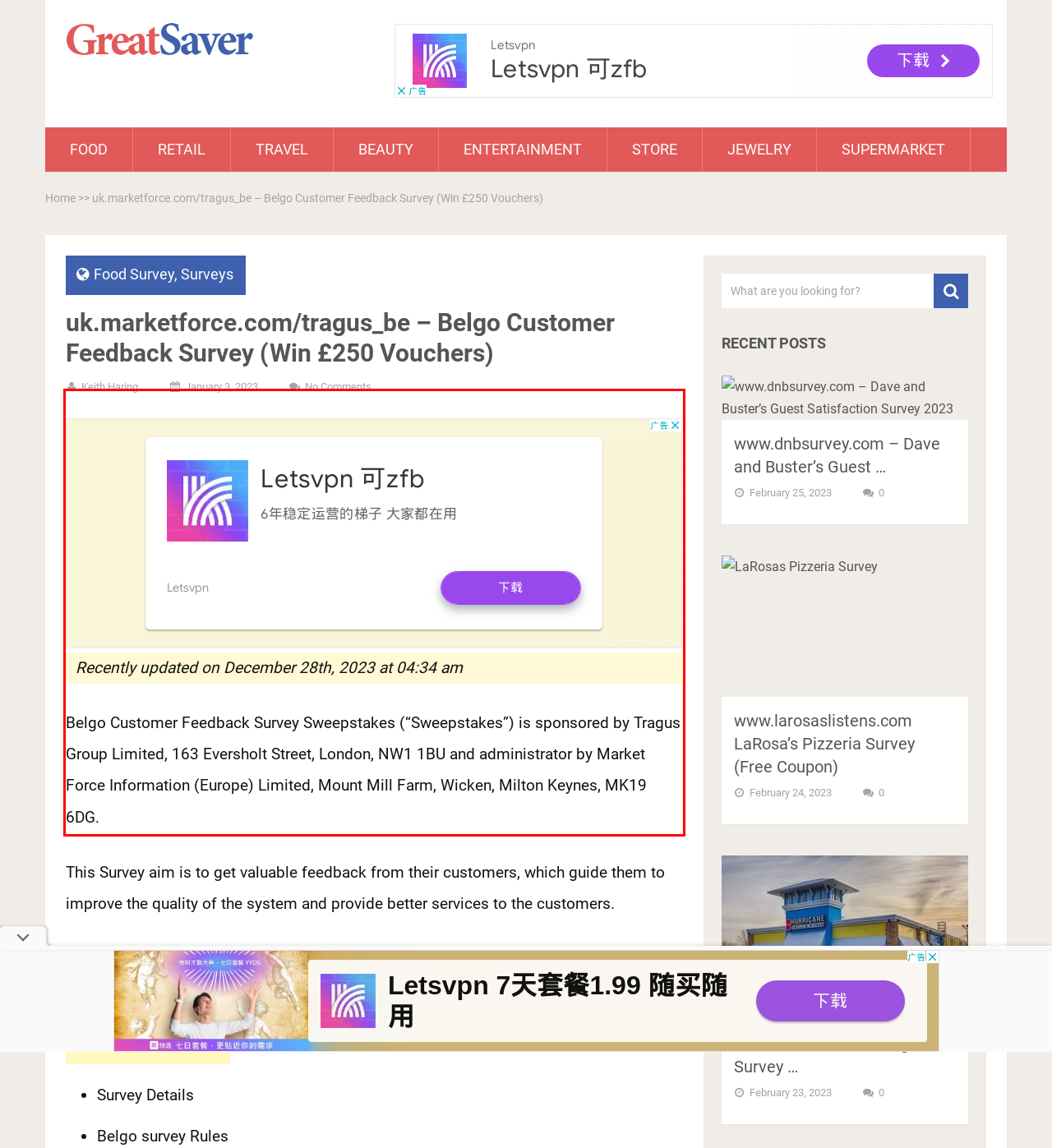Please look at the screenshot provided and find the red bounding box. Extract the text content contained within this bounding box.

Belgo Customer Feedback Survey Sweepstakes (“Sweepstakes”) is sponsored by Tragus Group Limited, 163 Eversholt Street, London, NW1 1BU and administrator by Market Force Information (Europe) Limited, Mount Mill Farm, Wicken, Milton Keynes, MK19 6DG.